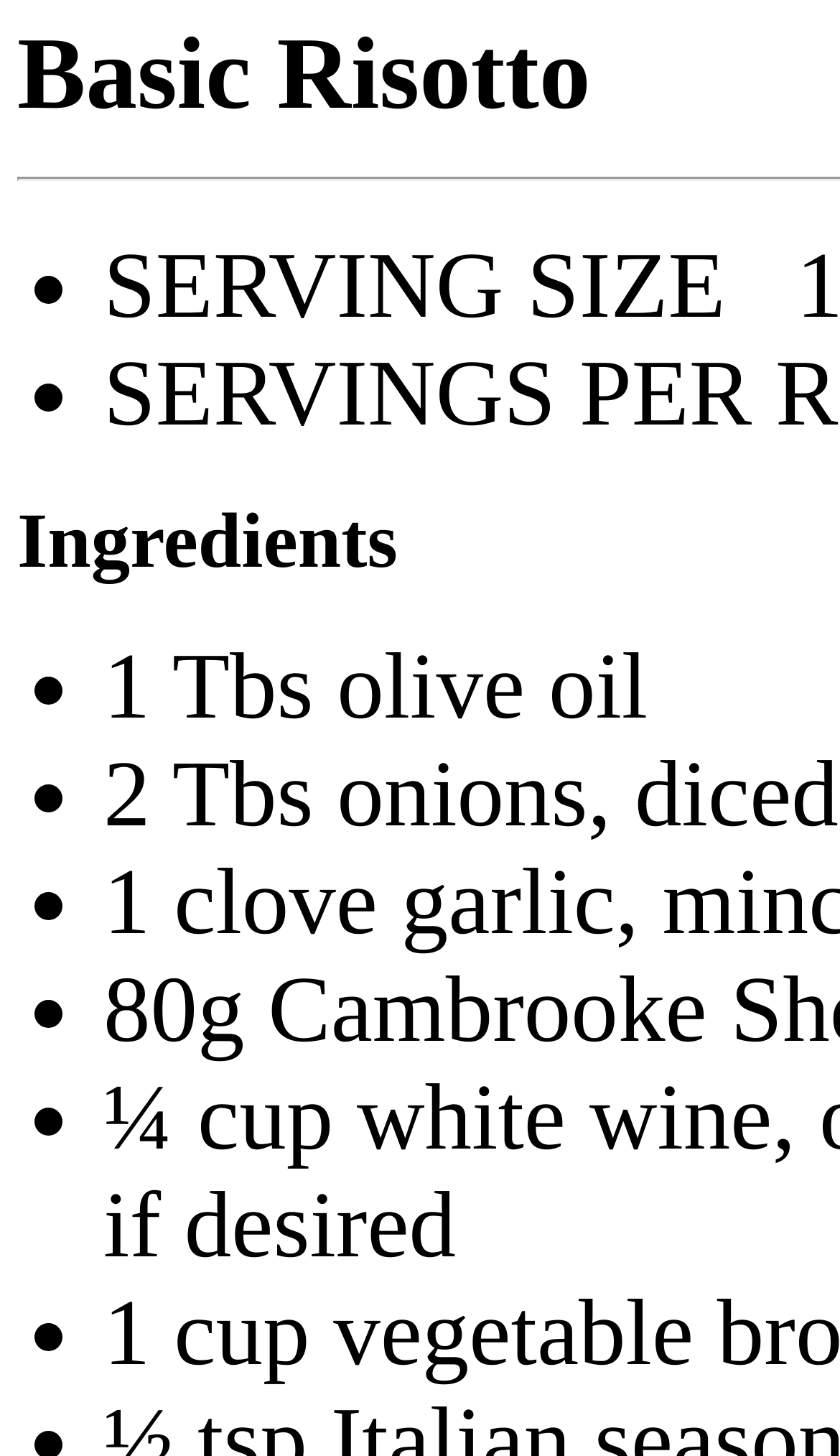What is the first ingredient in the recipe? Analyze the screenshot and reply with just one word or a short phrase.

olive oil